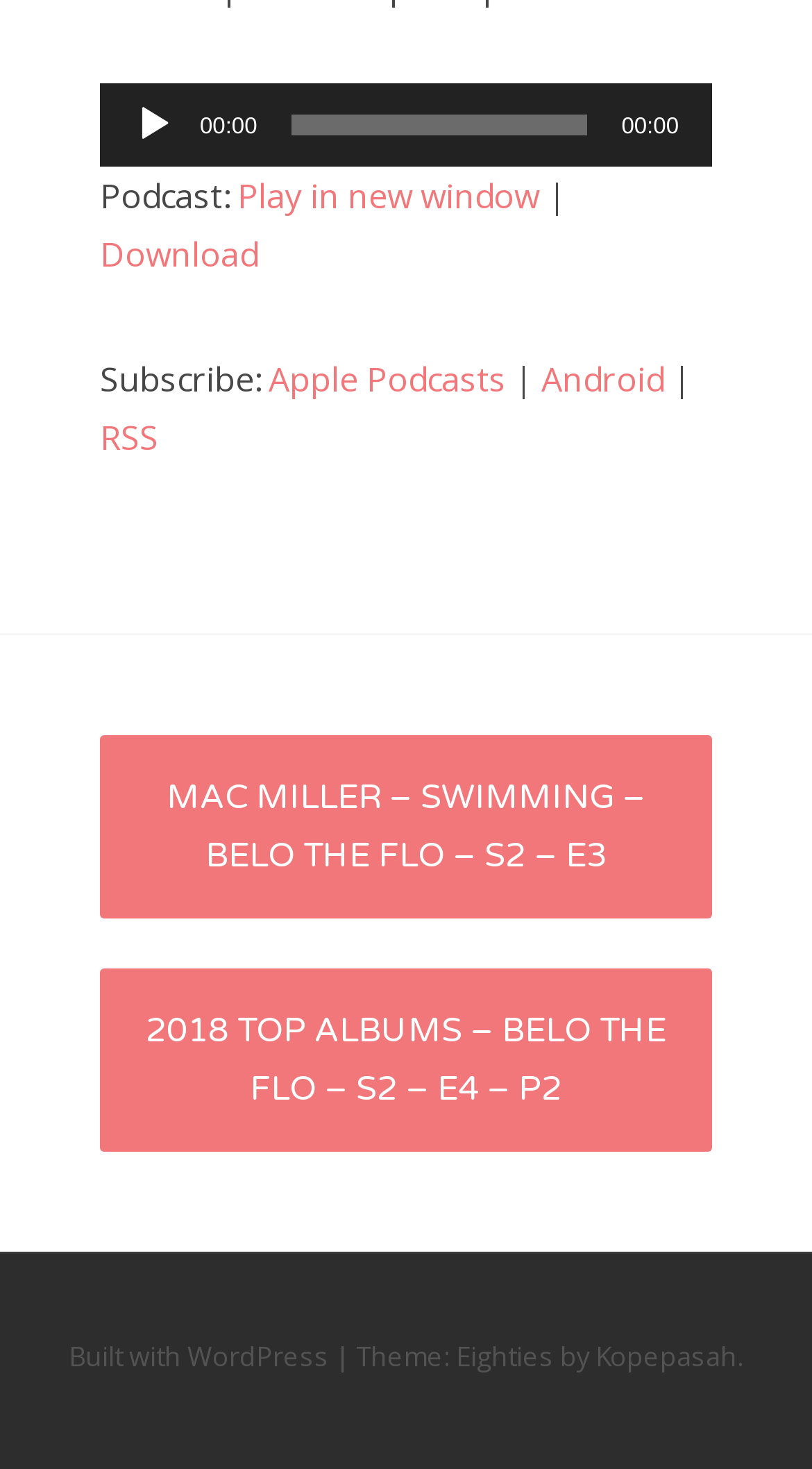Please identify the coordinates of the bounding box that should be clicked to fulfill this instruction: "Open podcast in new window".

[0.292, 0.118, 0.664, 0.149]